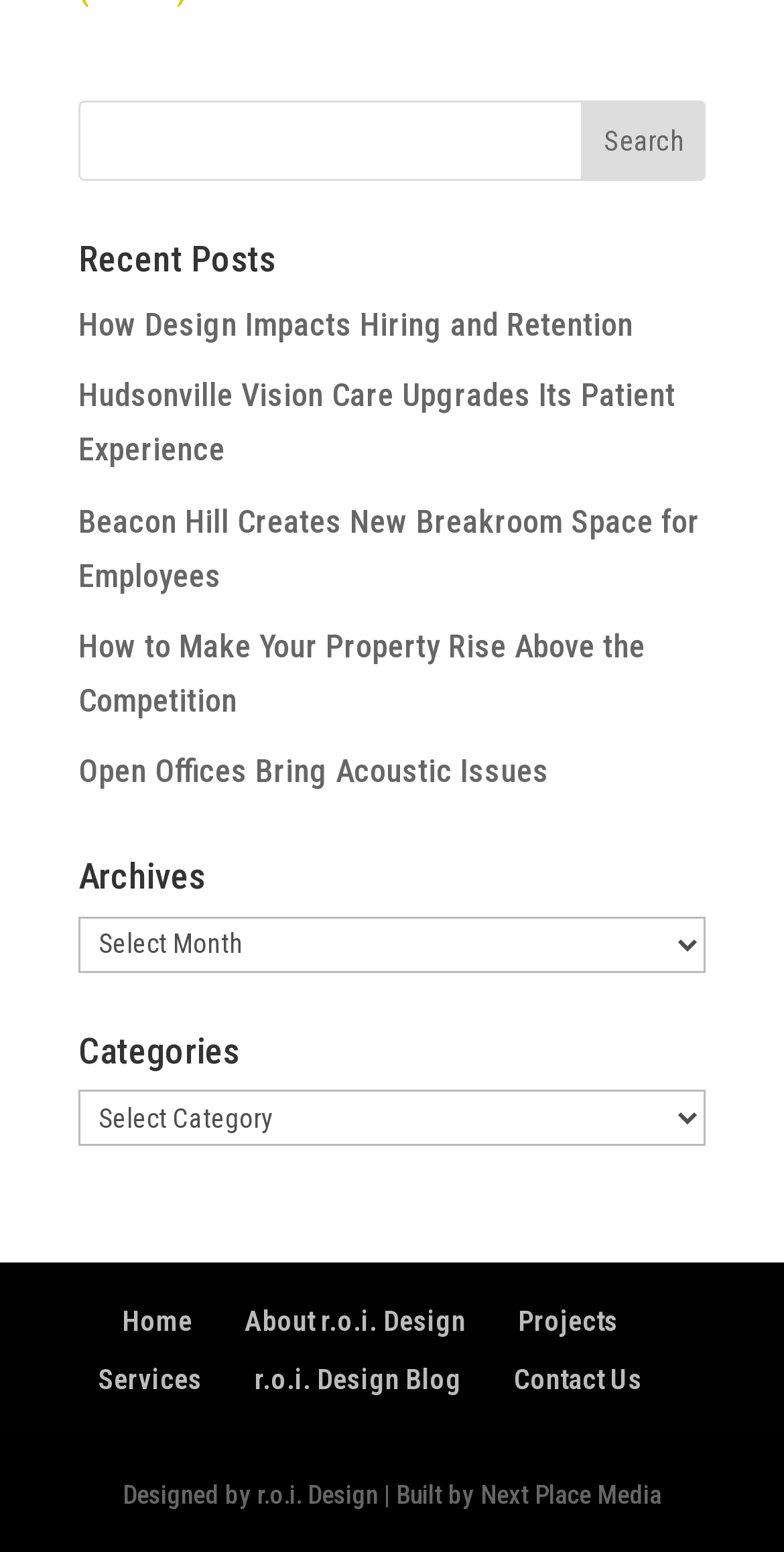Answer the question below with a single word or a brief phrase: 
What is the last link in the footer?

Contact Us